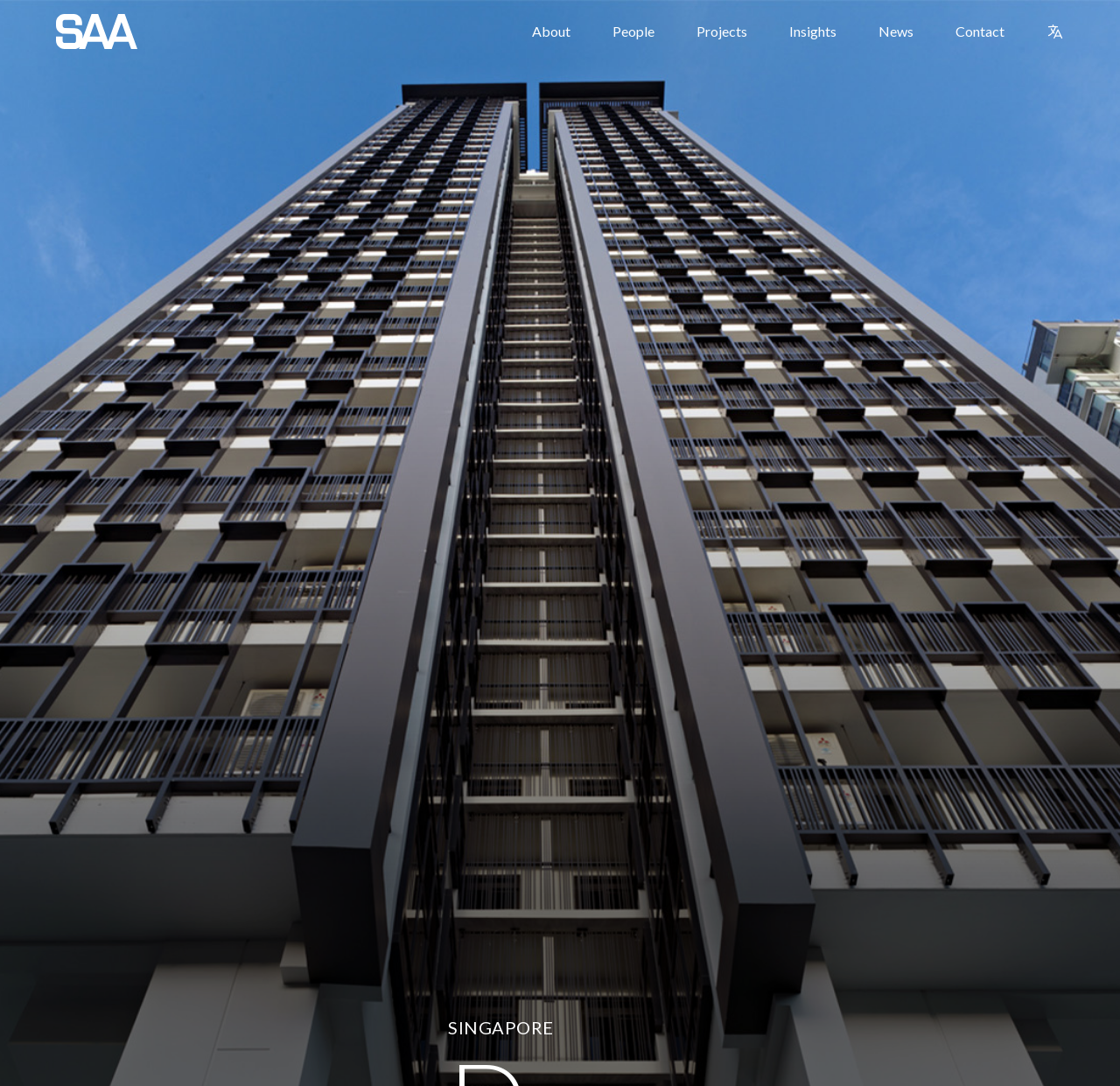Locate the bounding box coordinates of the area that needs to be clicked to fulfill the following instruction: "click the logo". The coordinates should be in the format of four float numbers between 0 and 1, namely [left, top, right, bottom].

[0.05, 0.013, 0.123, 0.045]